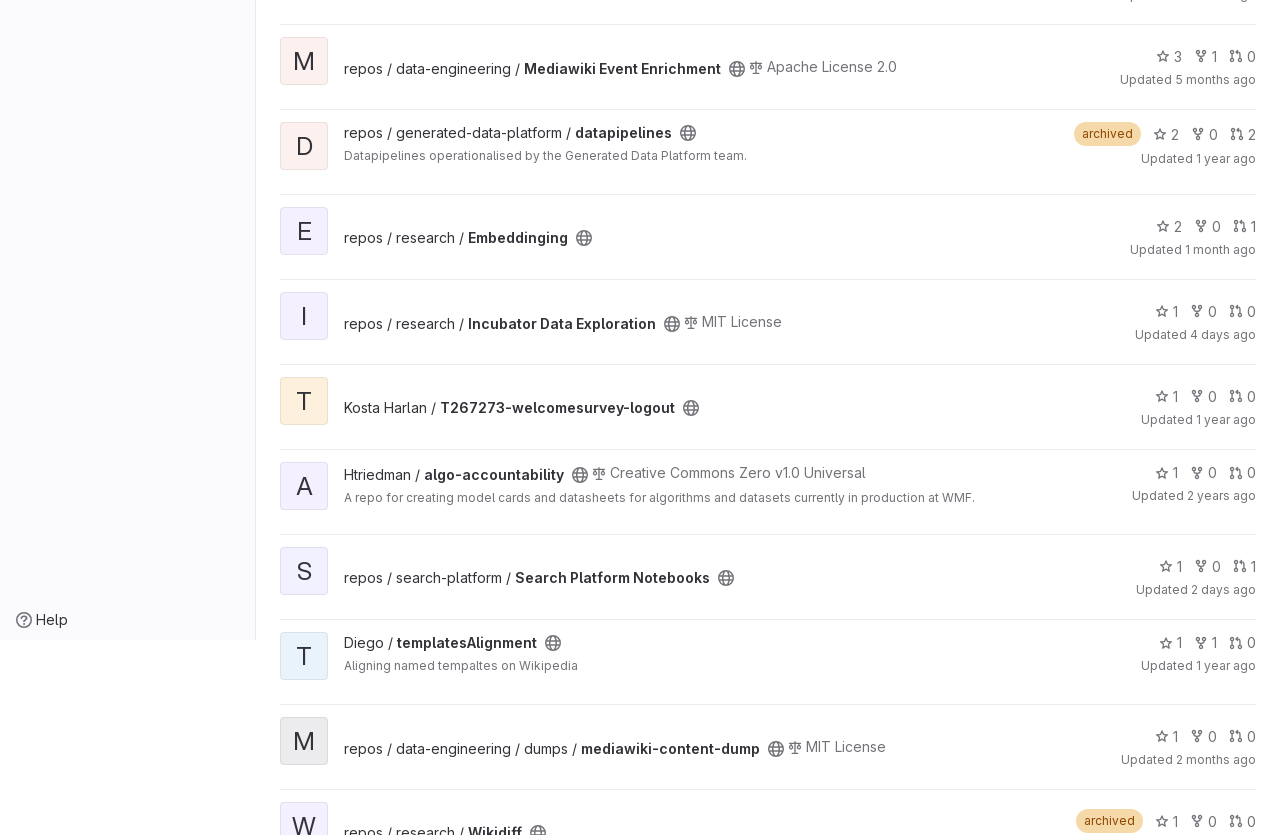Determine the bounding box coordinates in the format (top-left x, top-left y, bottom-right x, bottom-right y). Ensure all values are floating point numbers between 0 and 1. Identify the bounding box of the UI element described by: repos / research / Embeddinging

[0.269, 0.274, 0.444, 0.294]